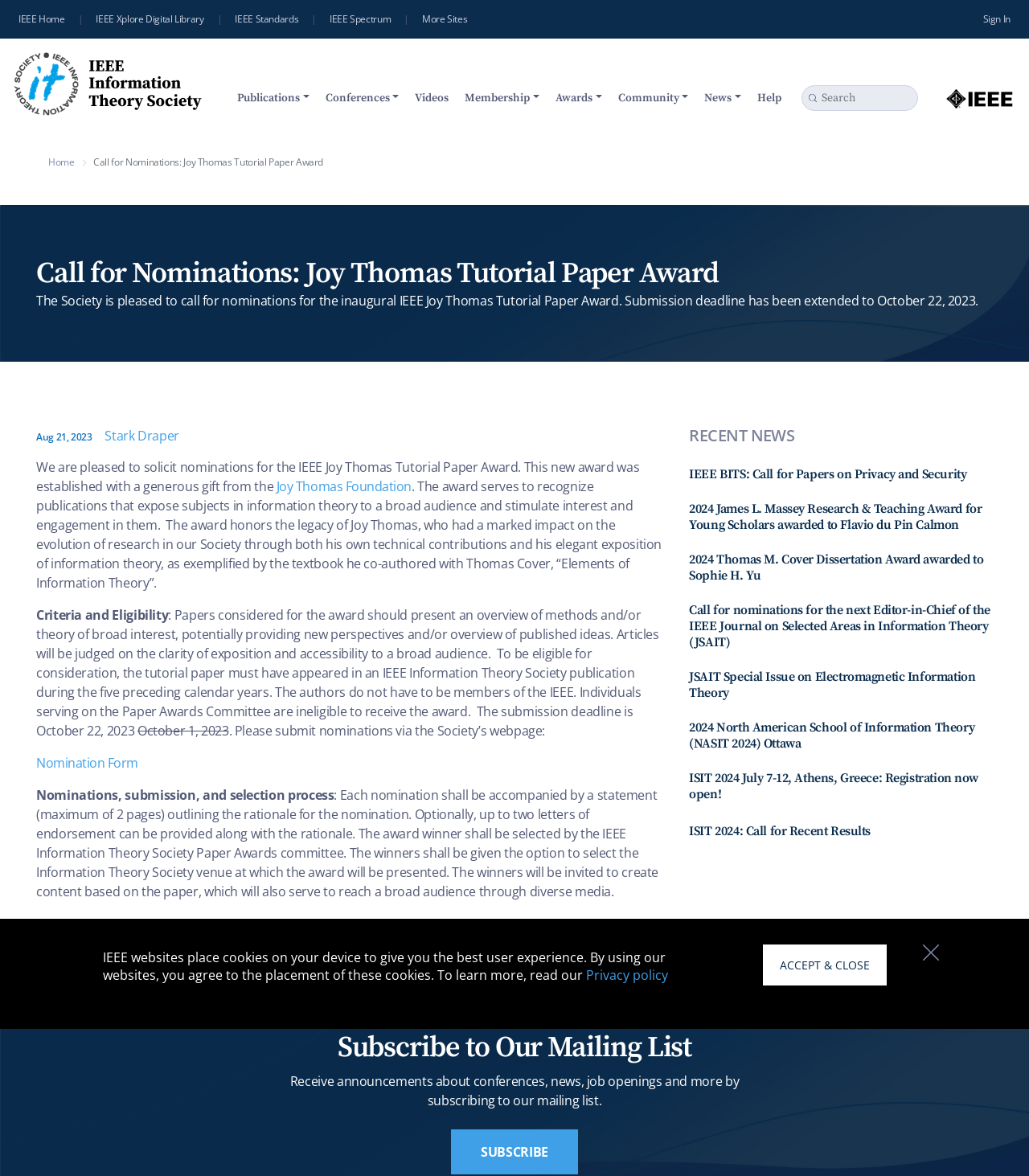Identify the bounding box coordinates for the element you need to click to achieve the following task: "Sign in". Provide the bounding box coordinates as four float numbers between 0 and 1, in the form [left, top, right, bottom].

[0.955, 0.005, 0.982, 0.027]